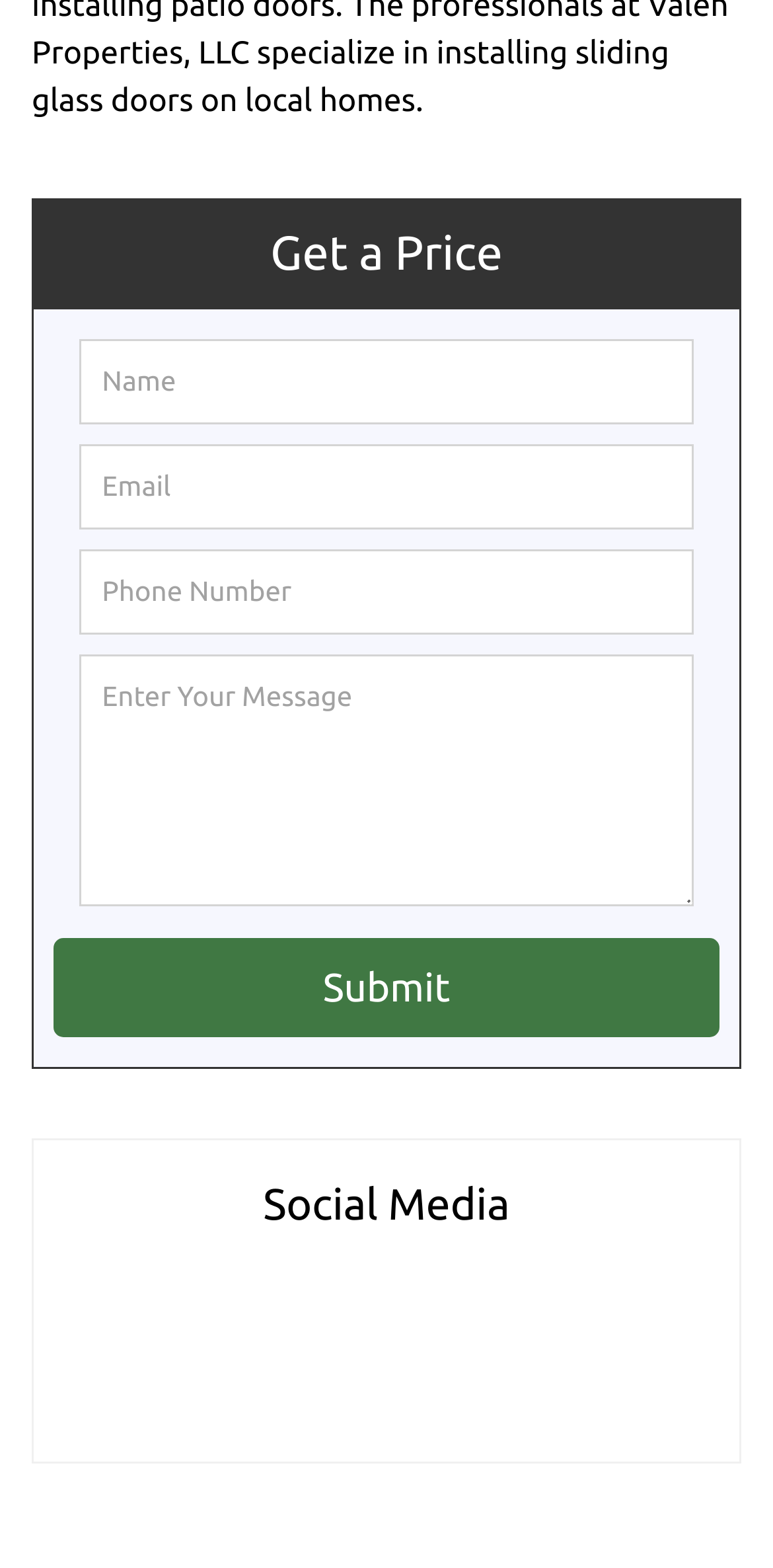What is the button text below the form?
Please respond to the question with a detailed and informative answer.

The webpage has a form with a button below it, and the text on the button is 'Submit', indicating that users need to click this button to submit their form input.